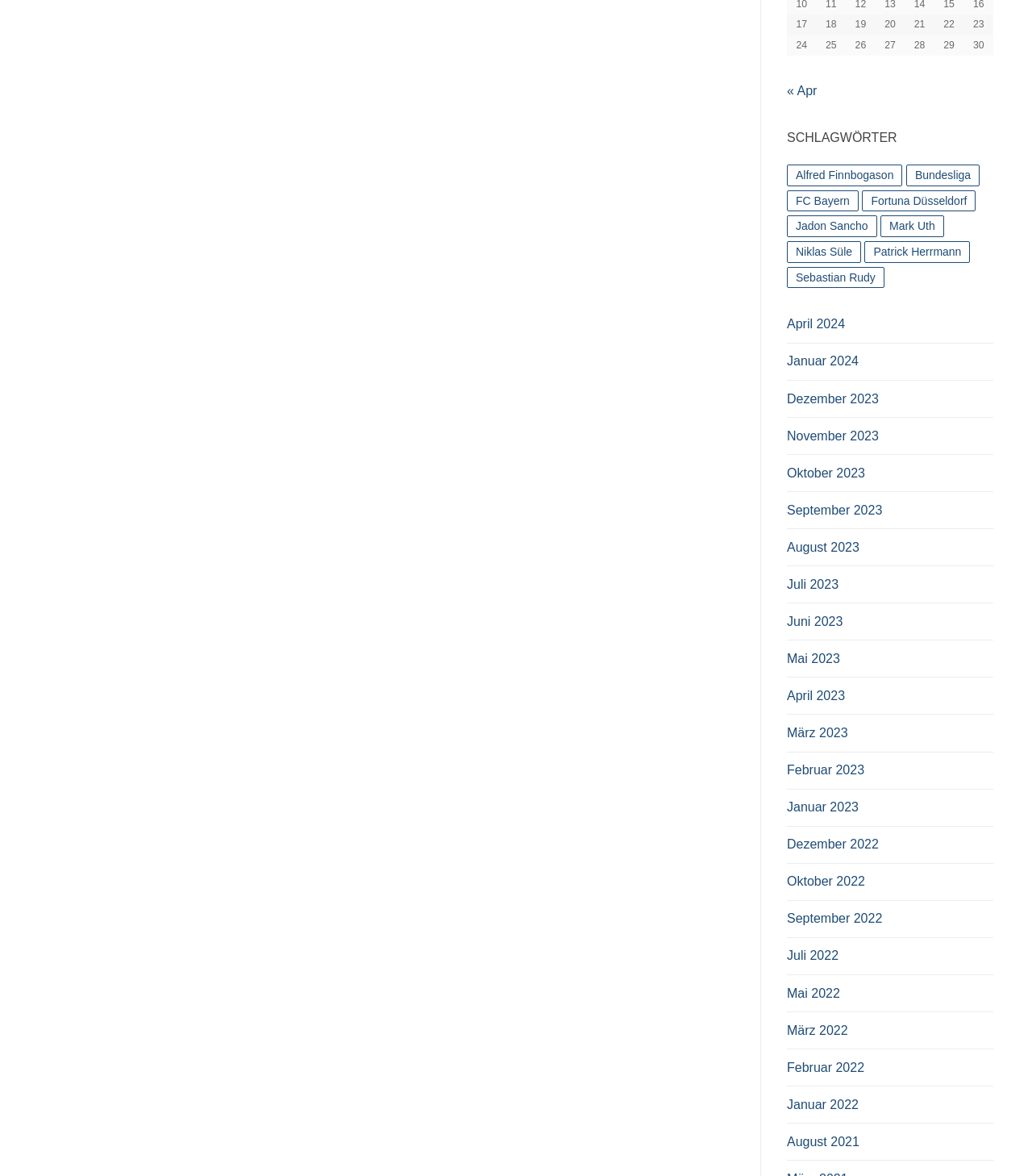What is the purpose of the grid cells?
Based on the image, answer the question with as much detail as possible.

I observed that the grid cells contain numbers from 17 to 30. It appears that these cells are used to display some kind of numerical data, possibly related to the keywords or months listed on the webpage.